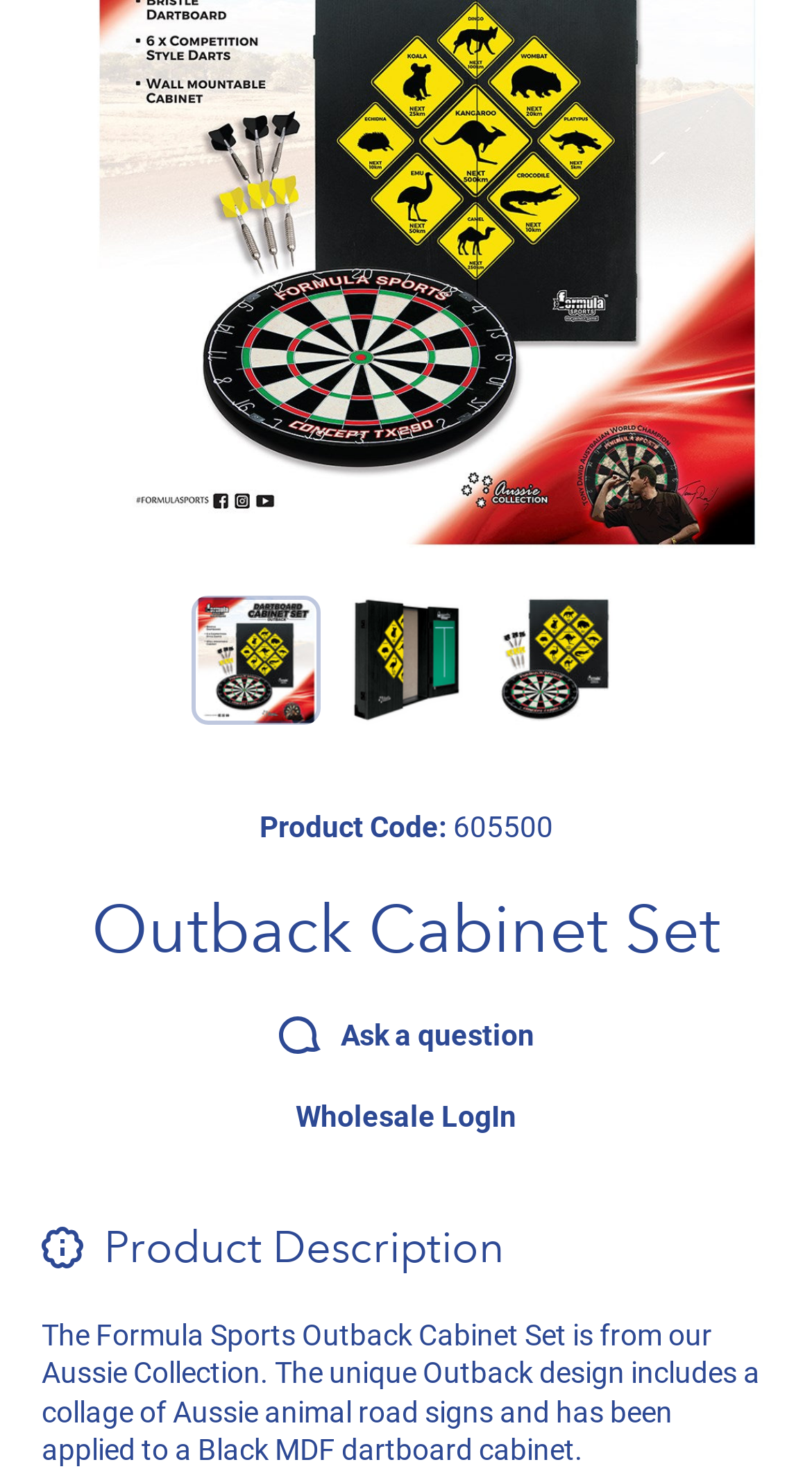Locate the bounding box coordinates for the element described below: "Wholesale LogIn". The coordinates must be four float values between 0 and 1, formatted as [left, top, right, bottom].

[0.364, 0.747, 0.636, 0.773]